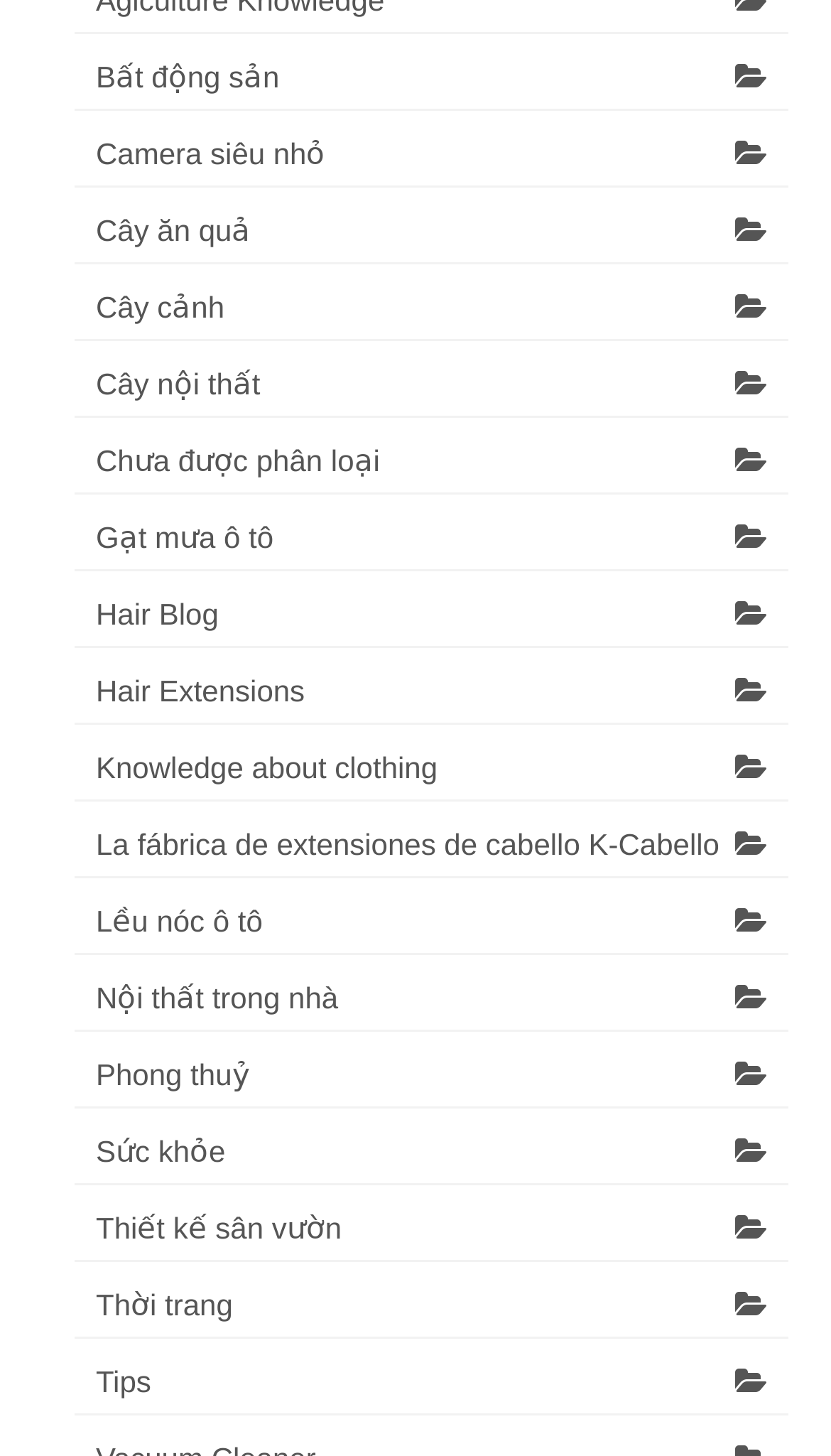Please specify the bounding box coordinates of the clickable section necessary to execute the following command: "Learn about Phong thuỷ".

[0.09, 0.716, 0.949, 0.761]